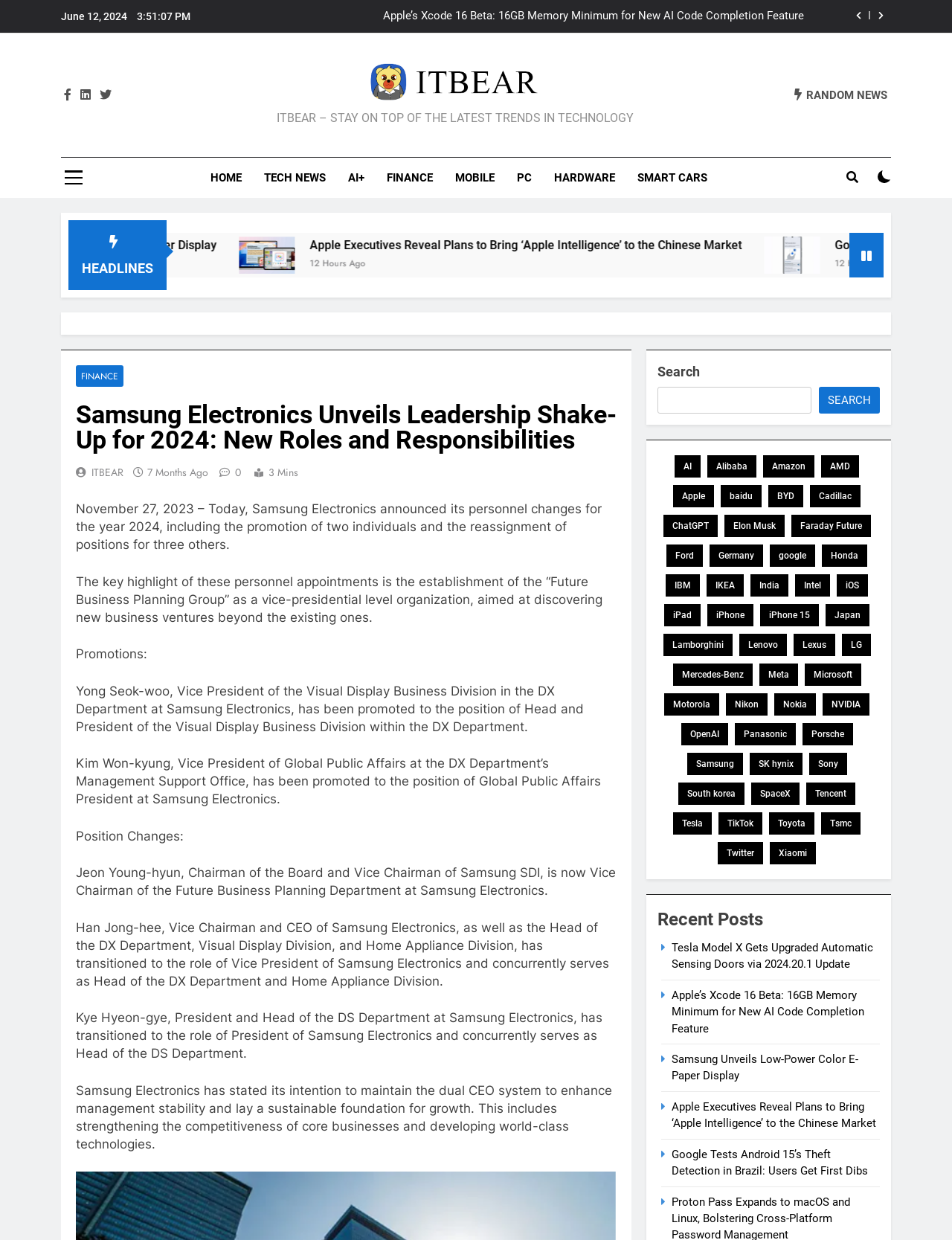Locate the bounding box coordinates of the area where you should click to accomplish the instruction: "Search for something".

[0.691, 0.312, 0.852, 0.333]